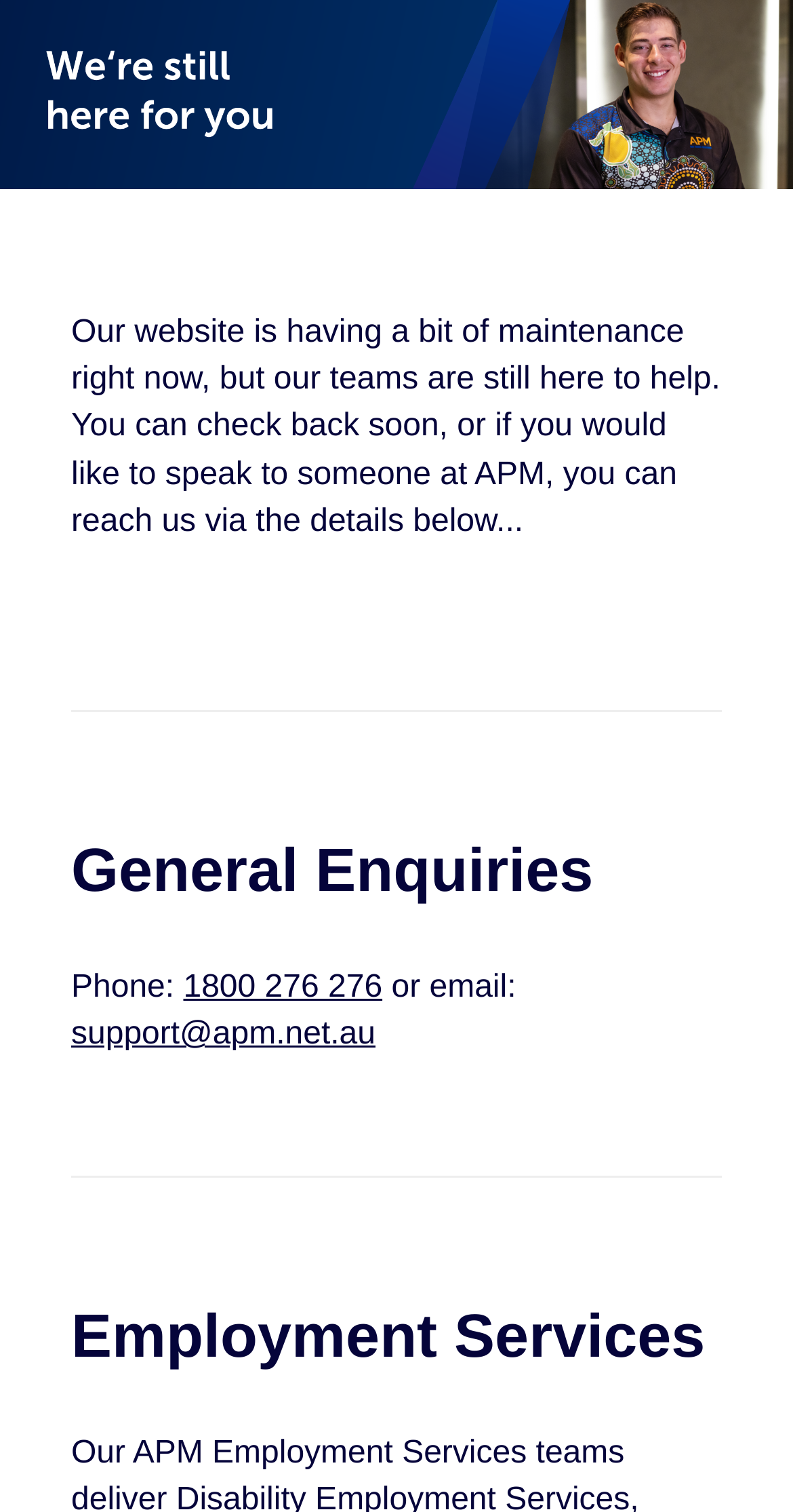Utilize the details in the image to give a detailed response to the question: What is the purpose of the phone number provided?

The phone number 1800 276 276 is provided for general enquiries, as indicated by the static text 'General Enquiries' and 'Phone:' above the phone number.